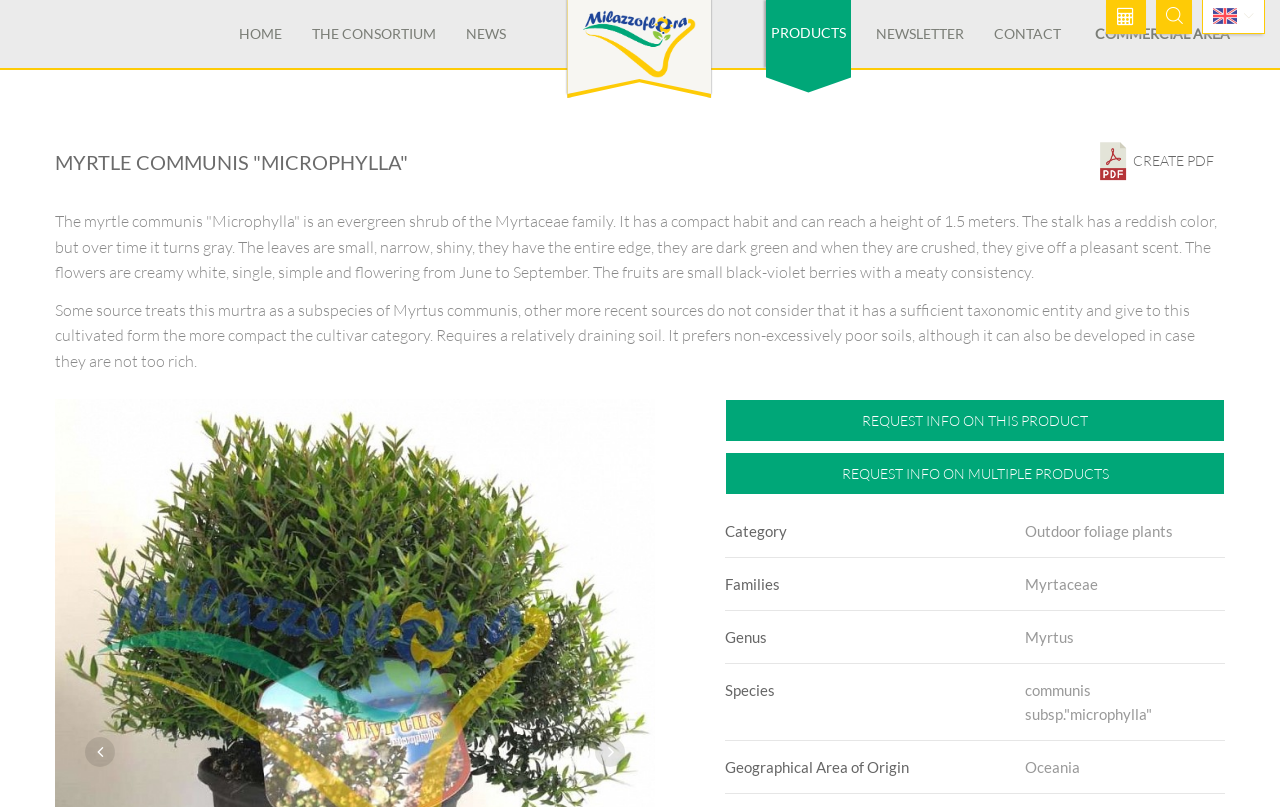Explain the features and main sections of the webpage comprehensively.

The webpage is about the Myrtle communis "Microphylla", a type of evergreen shrub. At the top, there is a navigation menu with links to "HOME", "THE CONSORTIUM", "NEWS", and other sections. To the right of the navigation menu, there is a logo of "Milazzo Flora" with an image. Further to the right, there are more links to "NEWSLETTER", "CONTACT", "COMMERCIAL AREA", and a "Quote request" button. A search icon is located at the top right corner.

Below the navigation menu, there is a heading that reads "MYRTLE COMMUNIS 'MICROPHYLLA'". Next to the heading, there is a link to "Download PDF" with a corresponding image. 

The main content of the webpage is divided into two sections. The first section describes the Myrtle communis "Microphylla", including its physical characteristics, such as its compact habit, reddish stalk, and dark green leaves. It also mentions the plant's flowers, fruits, and preferred soil conditions.

The second section provides more information about the plant, including its taxonomic classification, category, and geographical area of origin. There are several links to request information on the product, as well as links to related categories, such as "Outdoor foliage plants" and "Myrtaceae".